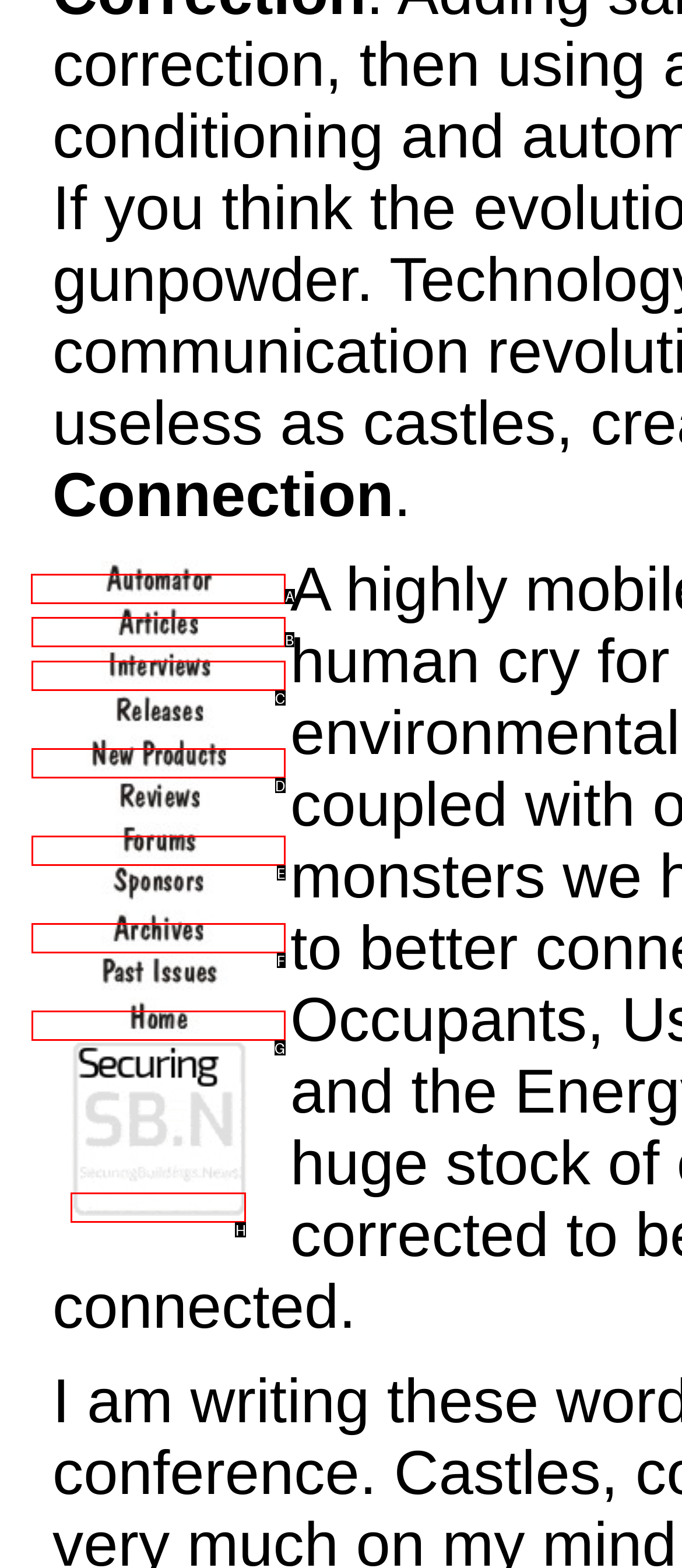Determine which UI element you should click to perform the task: Click on The Automator
Provide the letter of the correct option from the given choices directly.

A